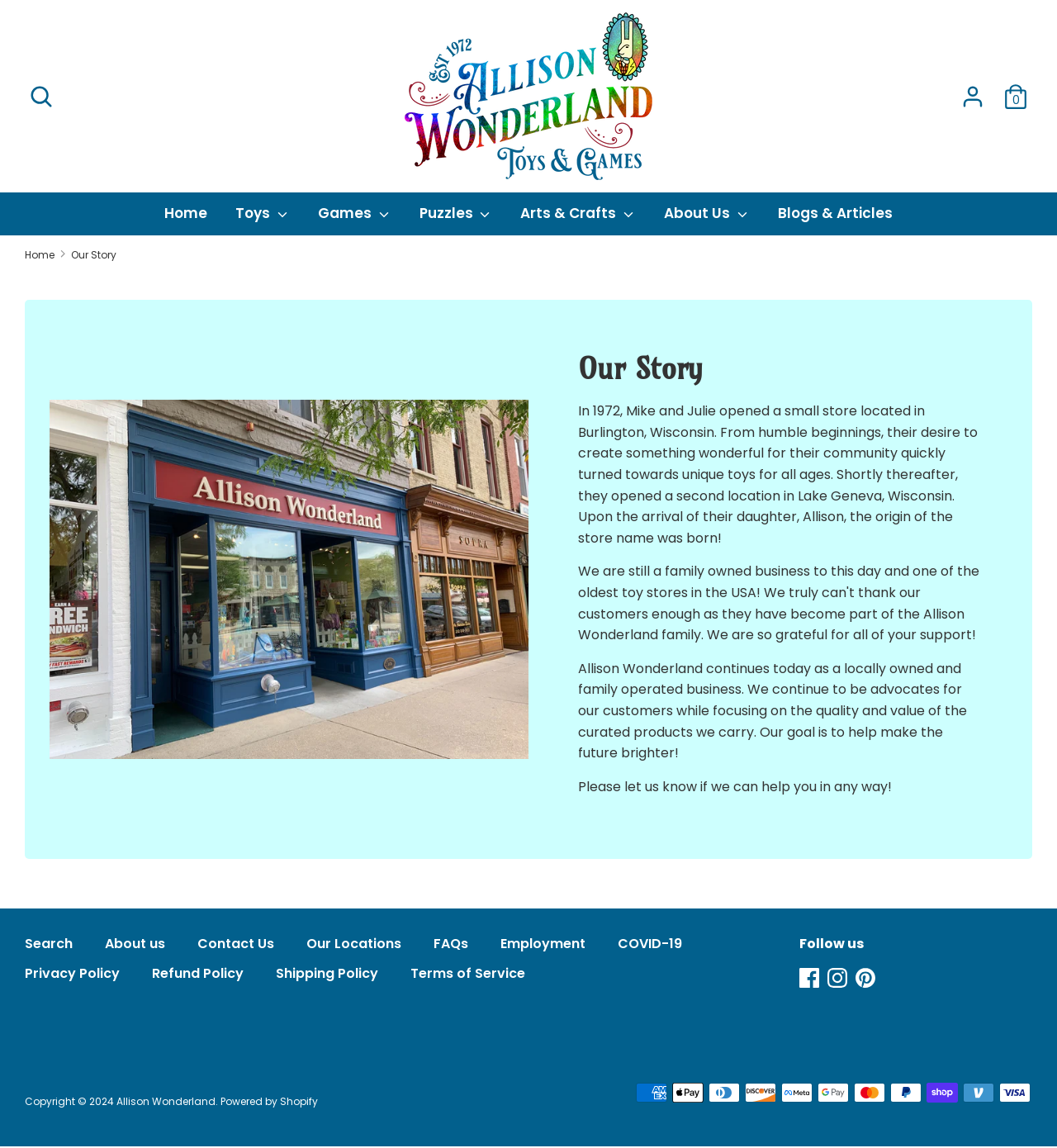Please locate the bounding box coordinates of the element that should be clicked to achieve the given instruction: "Go to the About Us page".

[0.616, 0.177, 0.721, 0.205]